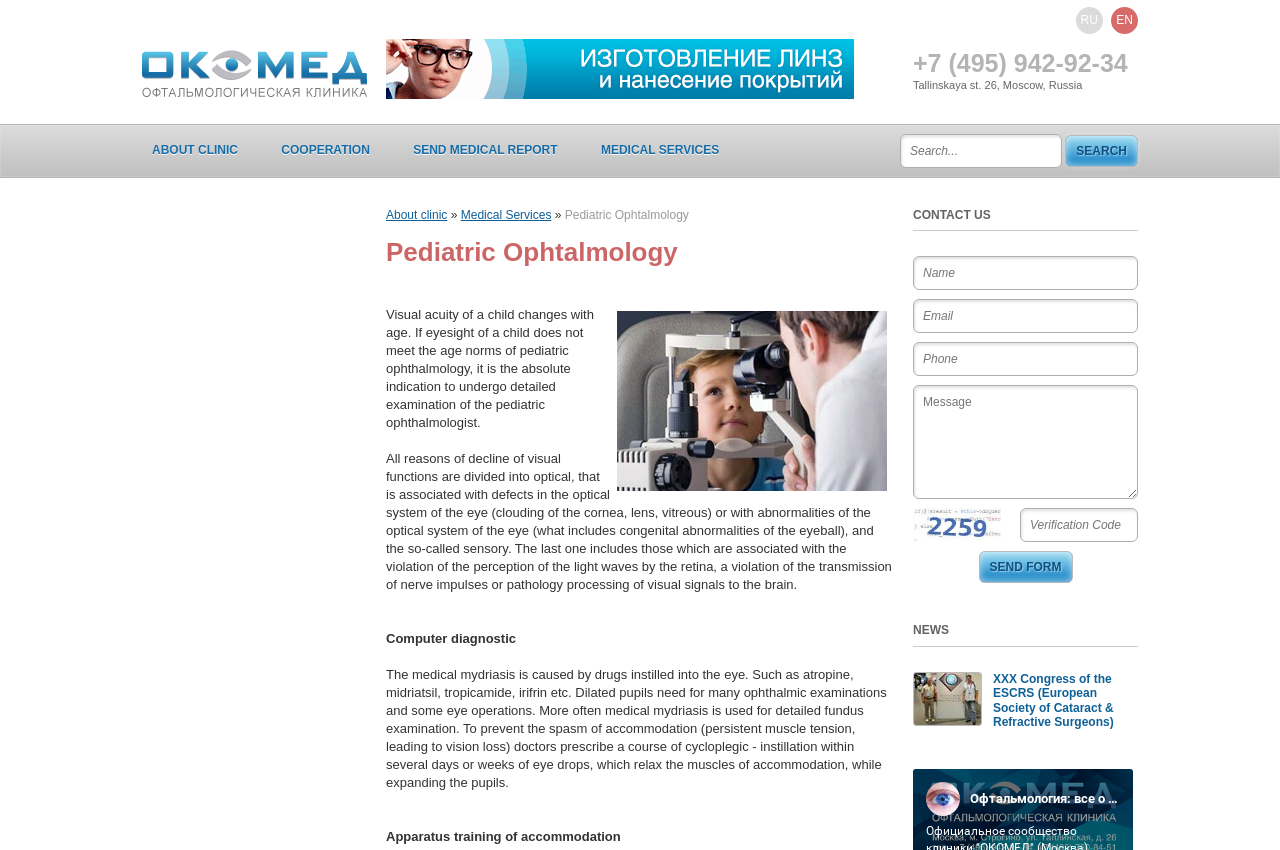Given the following UI element description: "Cooperation", find the bounding box coordinates in the webpage screenshot.

[0.212, 0.158, 0.297, 0.195]